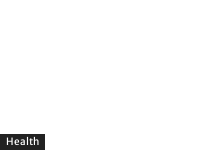Generate a detailed caption that encompasses all aspects of the image.

The image is a visual representation connected to the topic of "Performance East: Exploring the Impact," situated within the broader context of health-related articles. It is positioned alongside links and headings that guide readers toward understanding various health issues. The accompanying text indicates a focus on health topics, emphasizing the importance of this subject in contemporary discussions. This context suggests that the image may relate to health impacts associated with performance or wellness, reinforcing the significance of the theme presented in the adjacent article title.